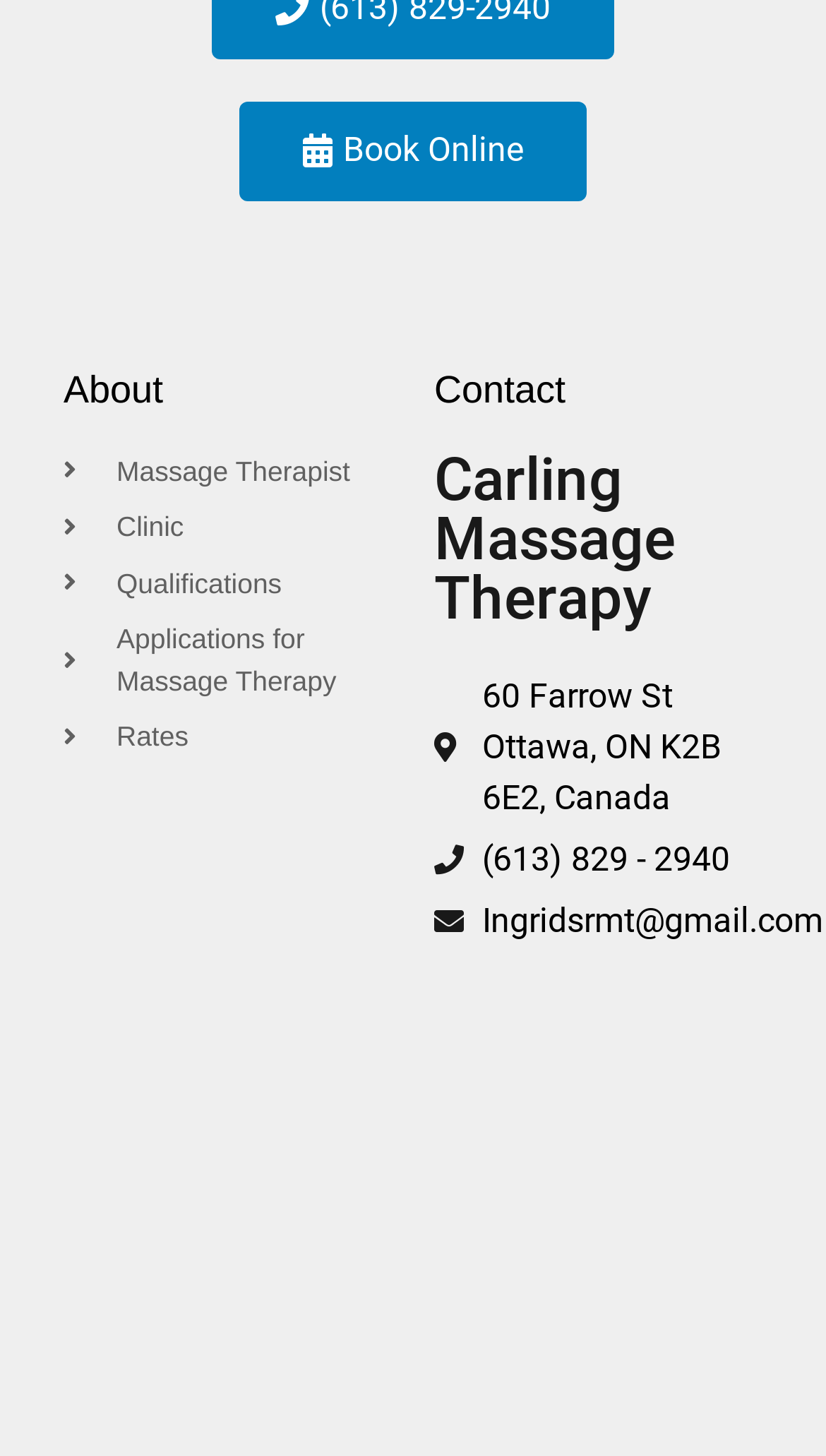Provide a short answer using a single word or phrase for the following question: 
What is the address?

60 Farrow St Ottawa, ON K2B 6E2, Canada